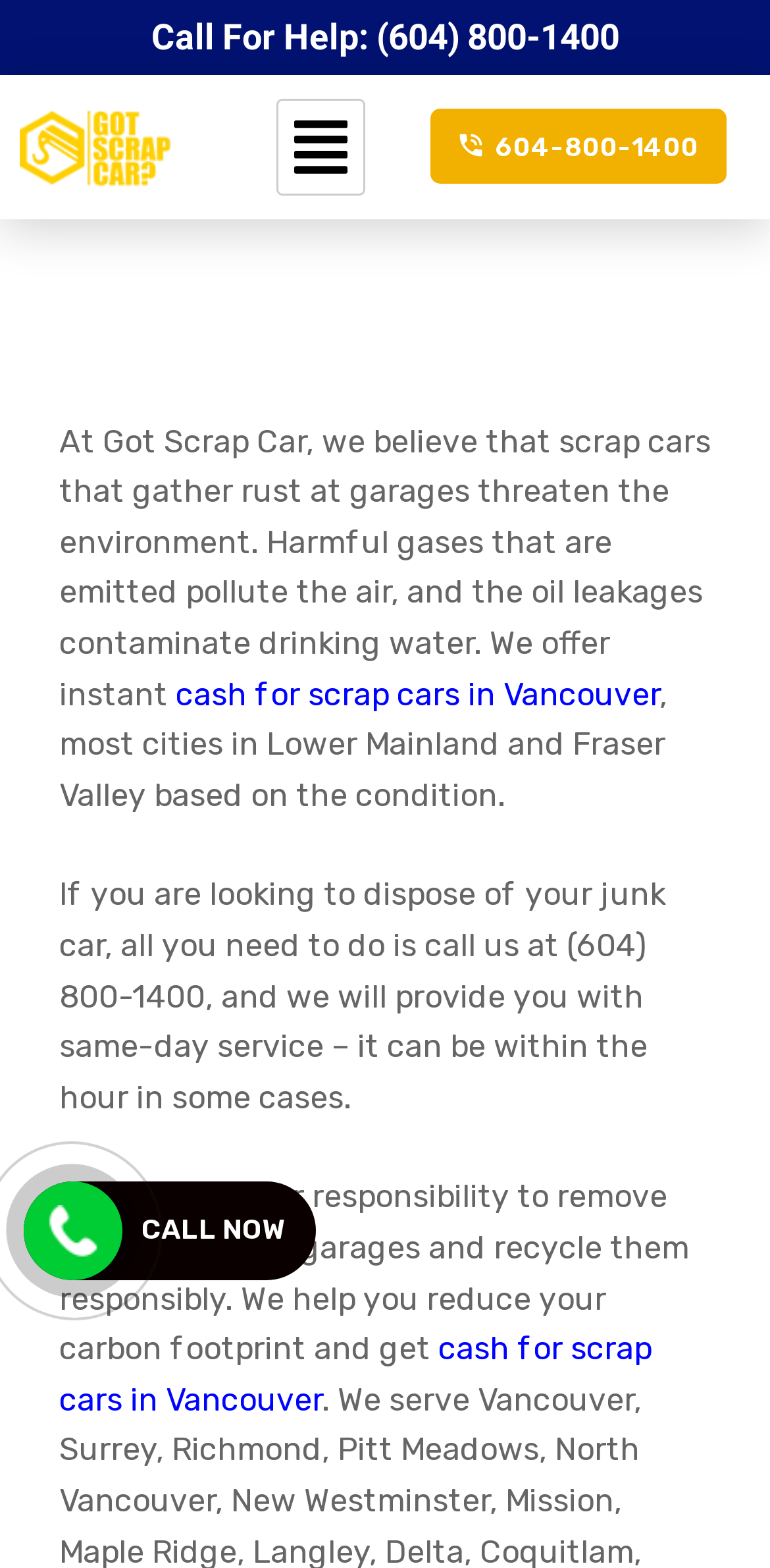Please provide a one-word or phrase answer to the question: 
What is the phone number to call for help?

(604) 800-1400